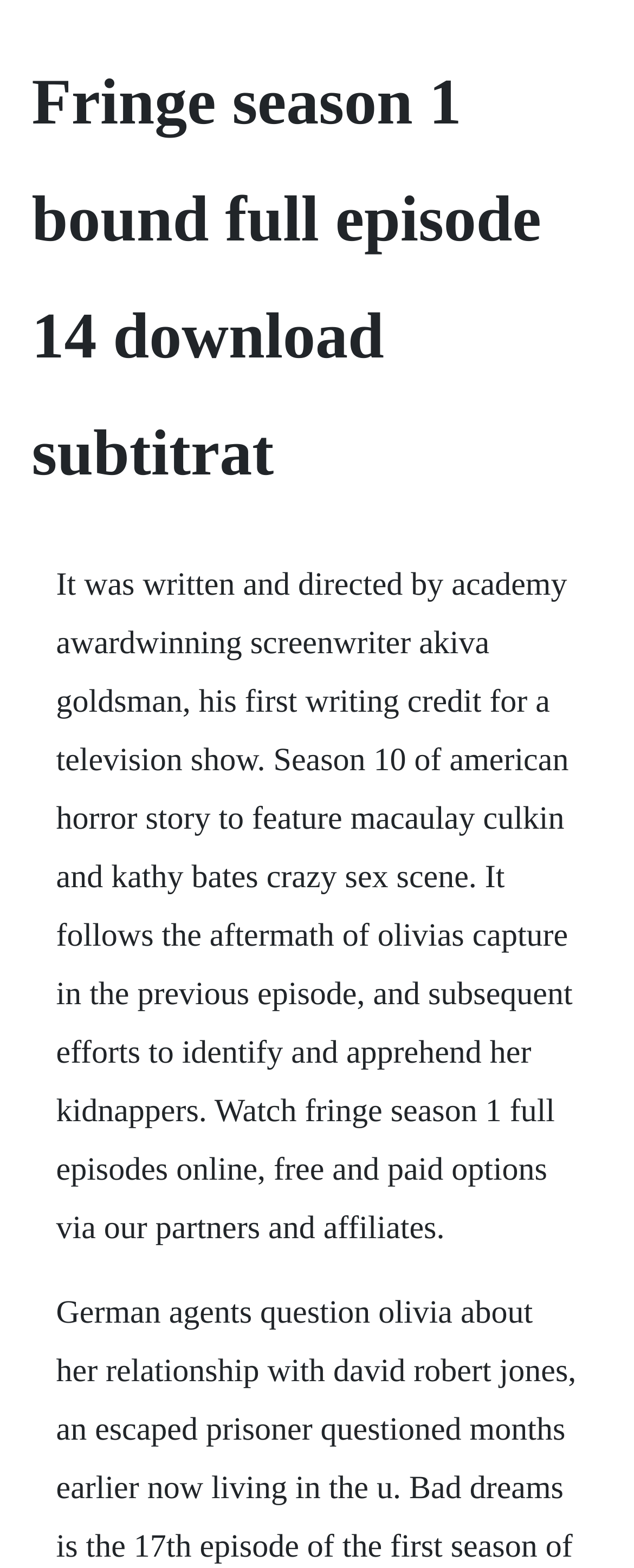Locate the primary headline on the webpage and provide its text.

Fringe season 1 bound full episode 14 download subtitrat